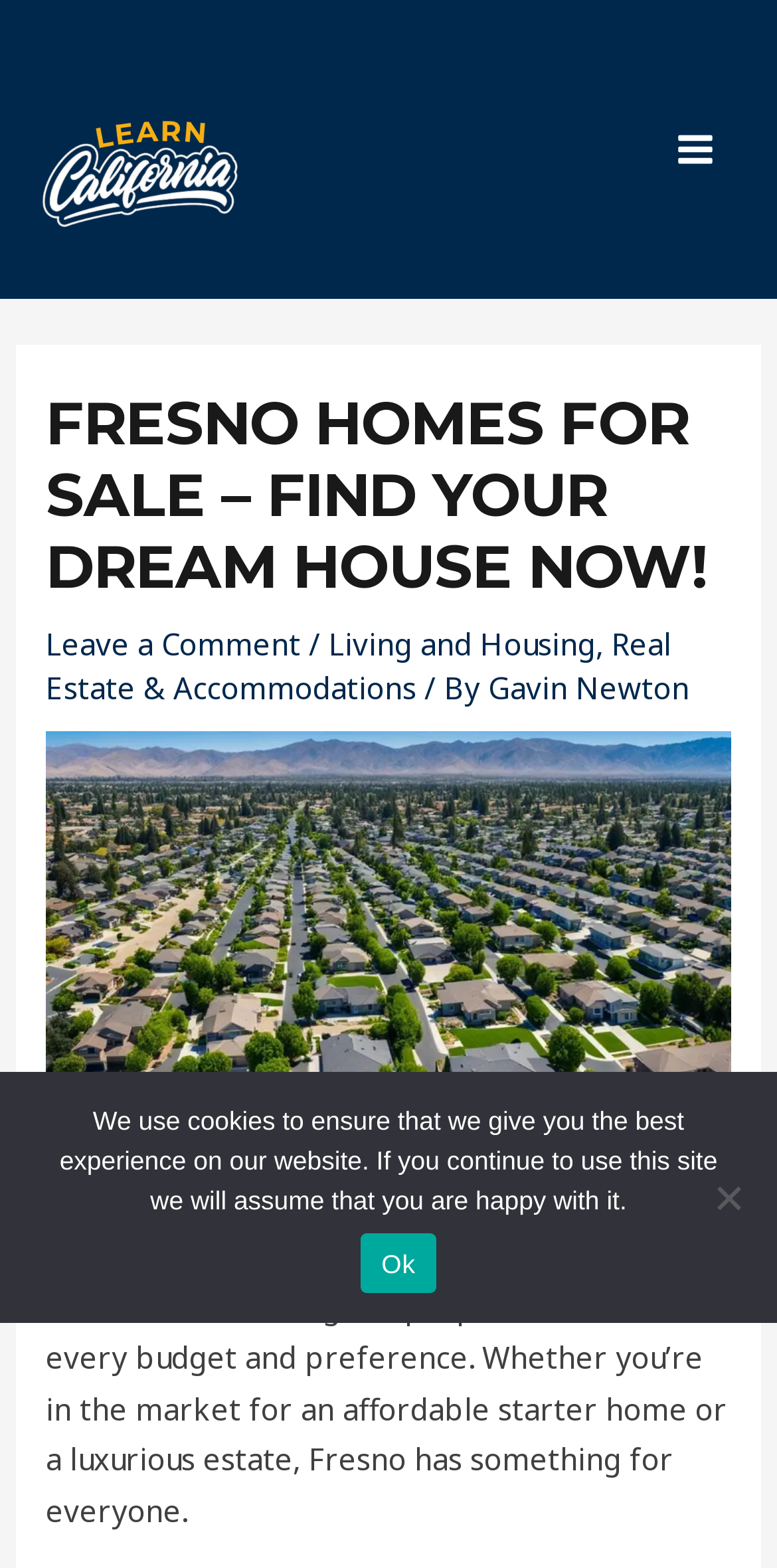Determine the main headline of the webpage and provide its text.

FRESNO HOMES FOR SALE – FIND YOUR DREAM HOUSE NOW!